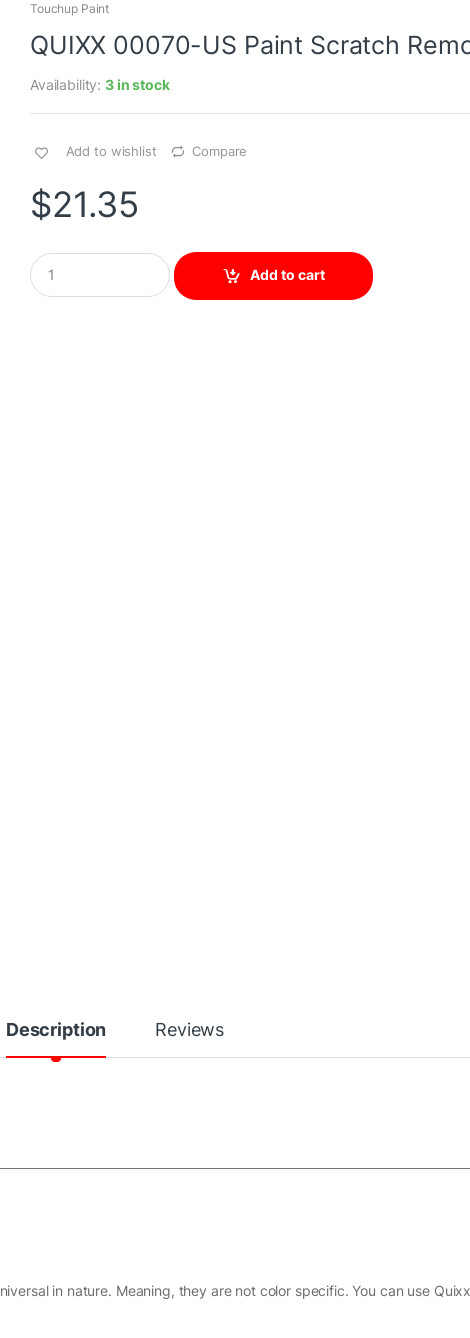Compose a detailed narrative for the image.

The image features the "QUIXX 00070-US Paint Scratch Remover Kit," a product designed to help repair scratches on paint surfaces. It highlights essential details for potential buyers, including its availability (3 items in stock) and a price tag of $21.35. The interface allows users to add the item to their wishlist or compare it with other products. Additionally, there’s a quantity selector for users to choose how many kits they wish to purchase. The section hints at further product information through the "Description" and "Reviews" tabs, promoting informed purchasing decisions.